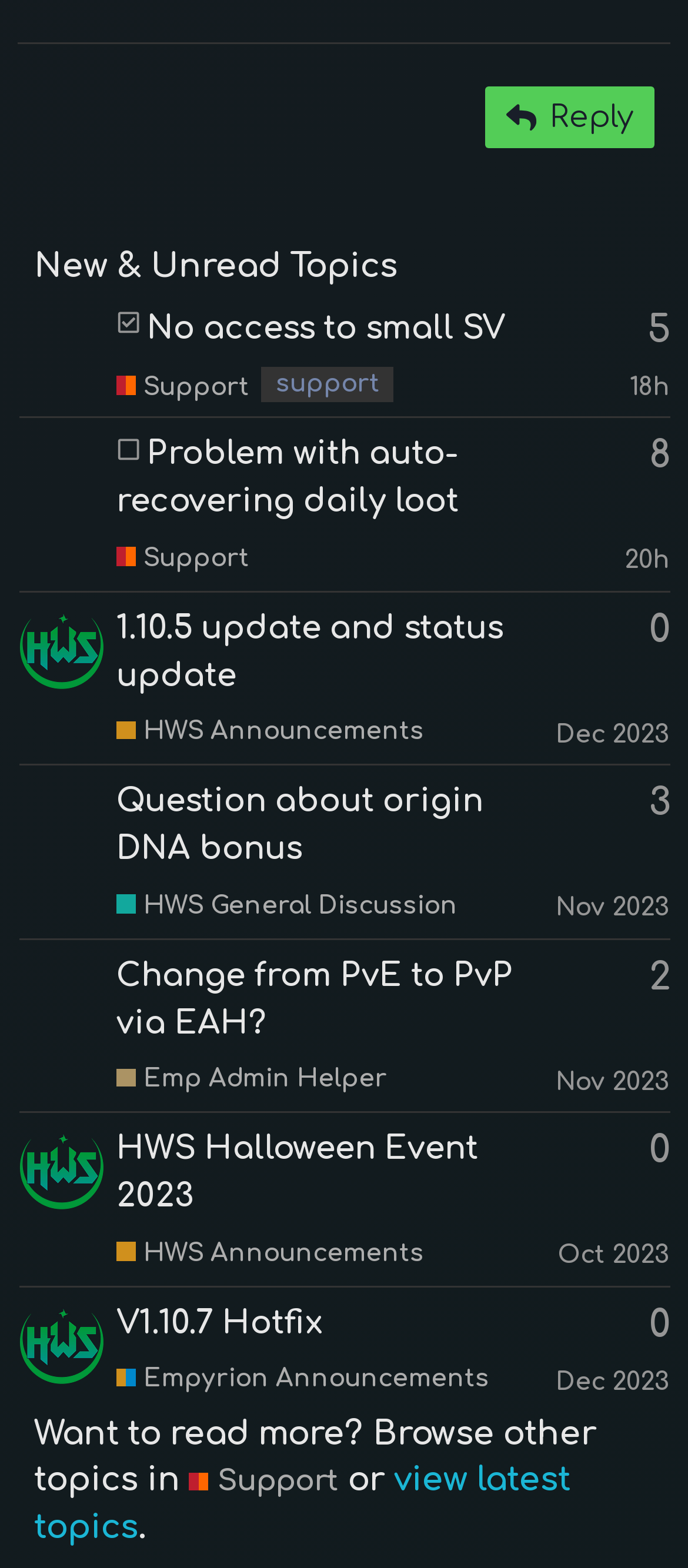What is the category of the topic 'Question about origin DNA bonus'?
Please ensure your answer to the question is detailed and covers all necessary aspects.

The category of the topic 'Question about origin DNA bonus' can be found in the table under the 'New & Unread Topics' section. The category is listed as 'HWS General Discussion'.